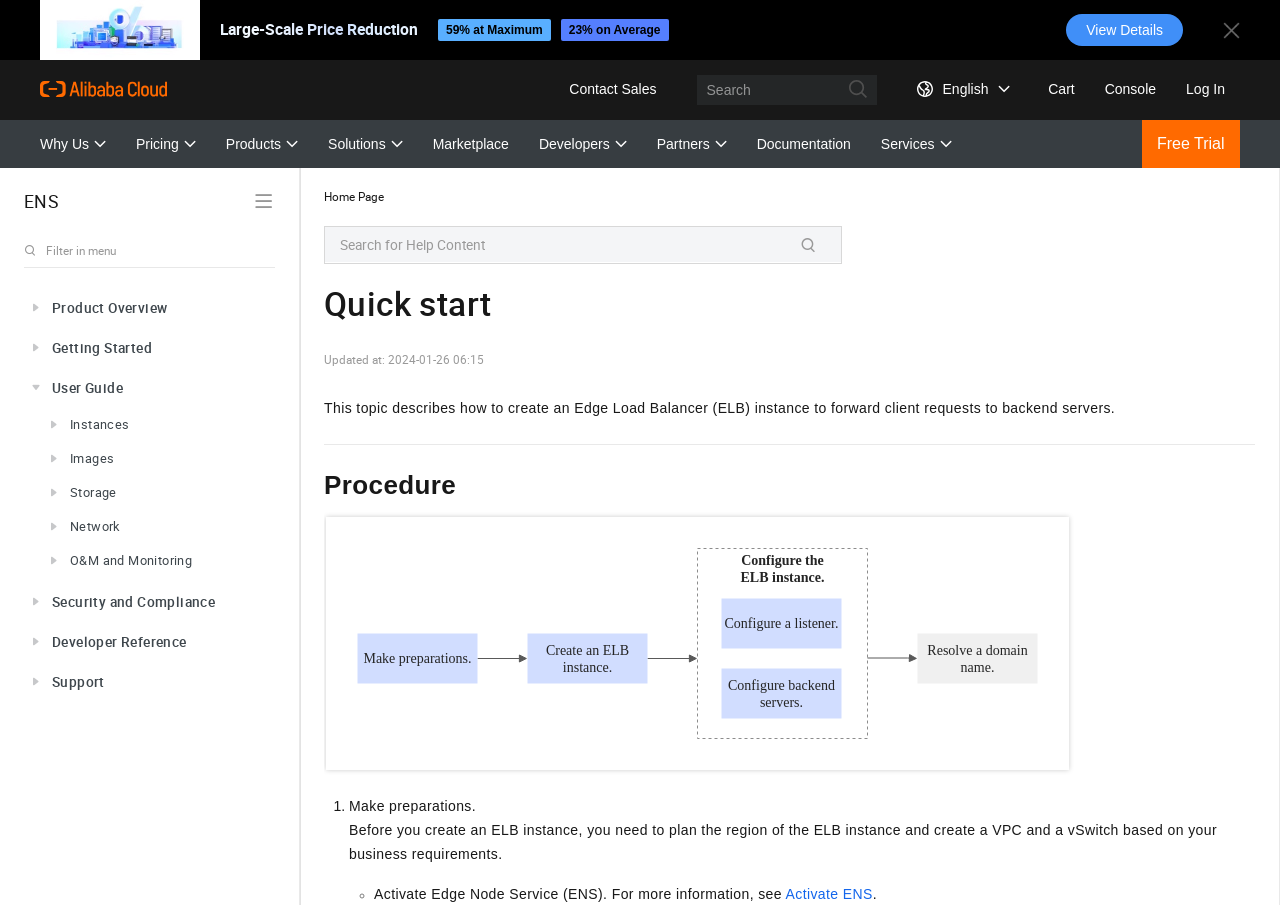Use a single word or phrase to respond to the question:
What is the name of the cloud service?

Alibaba Cloud